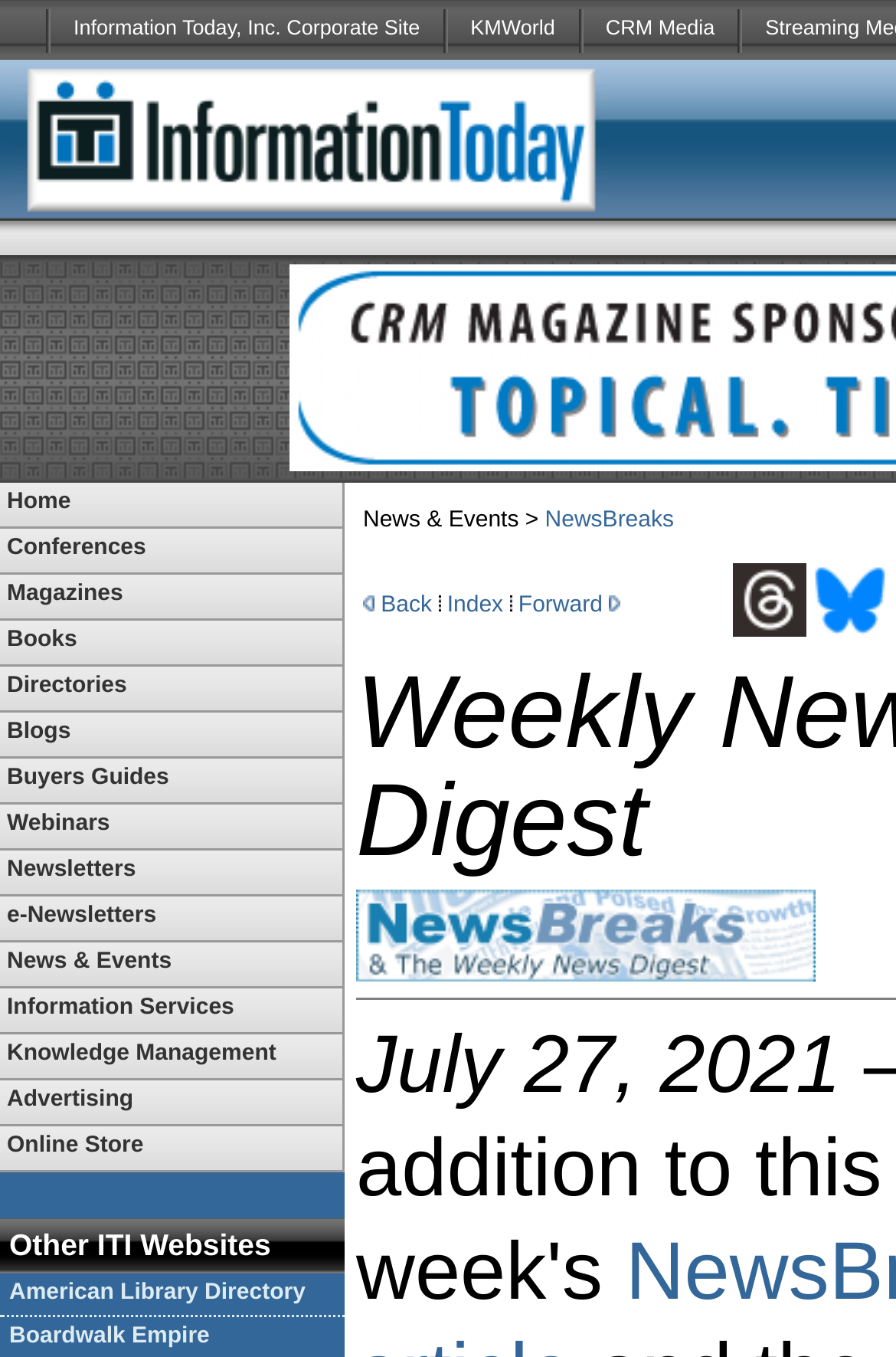Produce an elaborate caption capturing the essence of the webpage.

This webpage is titled "A Defense of the Internet Archive" and appears to be a news article or blog post. At the top of the page, there is a row of five table cells, each containing a link to a different website, including Information Today, Inc. Corporate Site, KMWorld, and CRM Media. Each link is accompanied by a small image.

Below this row, there is a large table cell that spans most of the width of the page. Within this cell, there is a table with multiple rows and columns. The top row contains a series of links to different sections of the website, including Home, Conferences, Magazines, Books, and more. These links are arranged horizontally across the page.

Below this row of links, there is a section with the title "Other ITI Websites" that contains a link to the American Library Directory. Further down the page, there is a section with the title "News & Events > NewsBreaks" that contains a link to NewsBreaks.

To the right of this section, there is a column of links and images, including a row of navigation buttons labeled "Back", "Index", and "Forward", each accompanied by an arrow icon. Below this, there are two links, "Threads" and "bluesky", each accompanied by a small image.

At the bottom of the page, there is a large image that spans most of the width of the page.